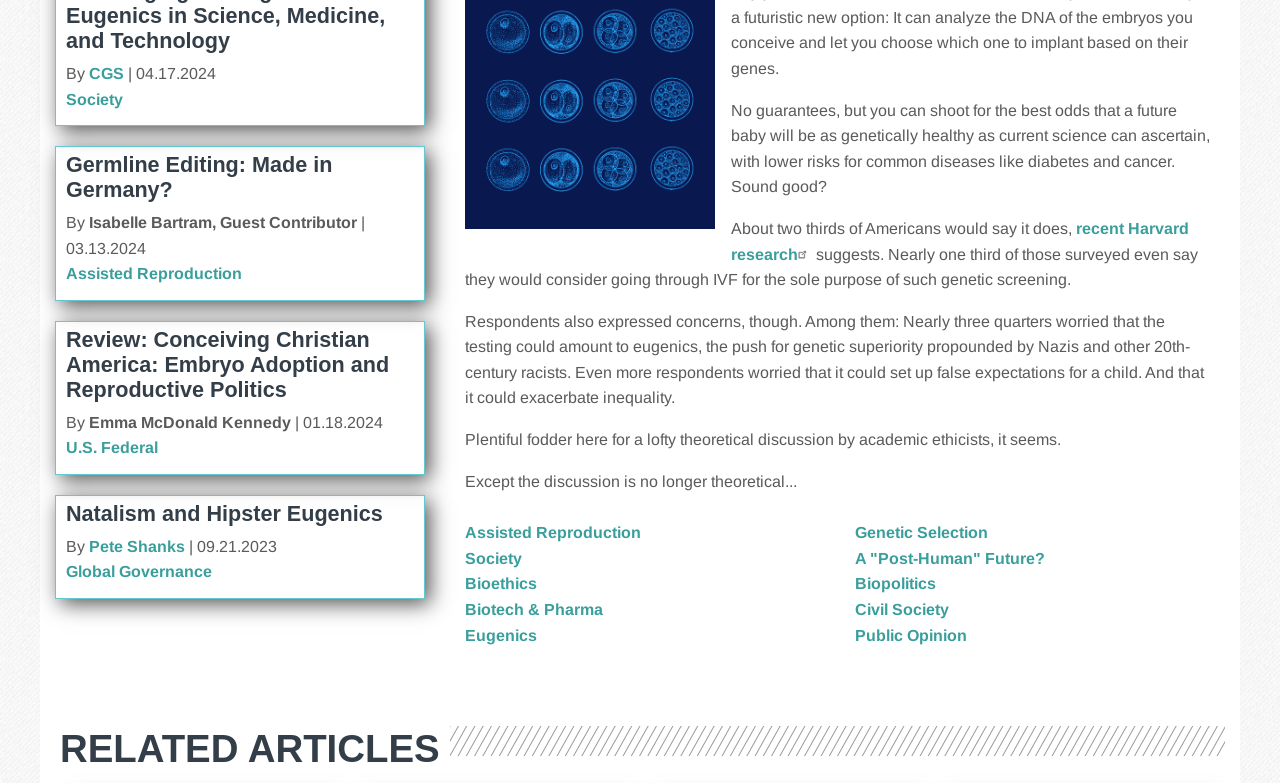Extract the bounding box for the UI element that matches this description: "Biotech & Pharma".

[0.363, 0.768, 0.471, 0.789]